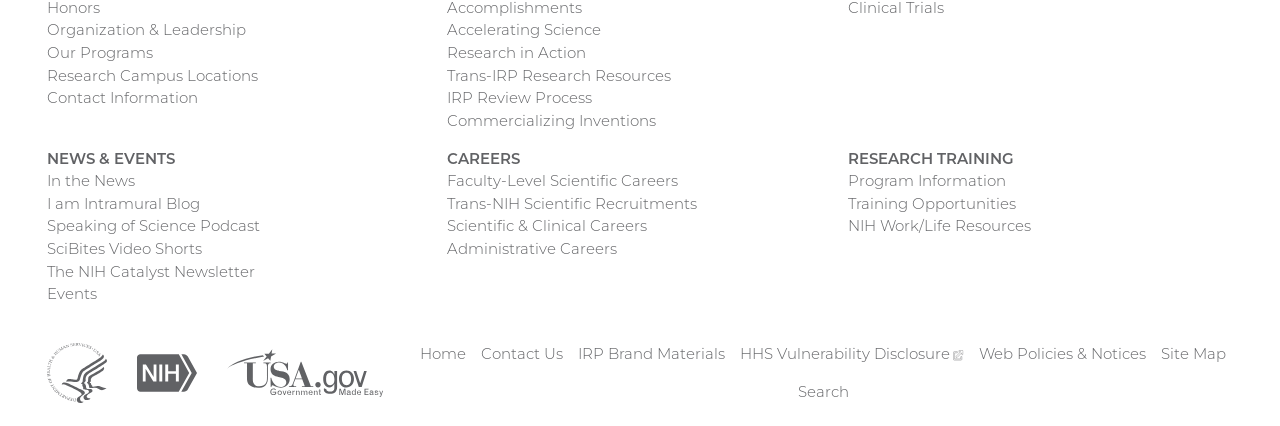Locate the UI element described by The NIH Catalyst Newsletter in the provided webpage screenshot. Return the bounding box coordinates in the format (top-left x, top-left y, bottom-right x, bottom-right y), ensuring all values are between 0 and 1.

[0.037, 0.612, 0.199, 0.665]